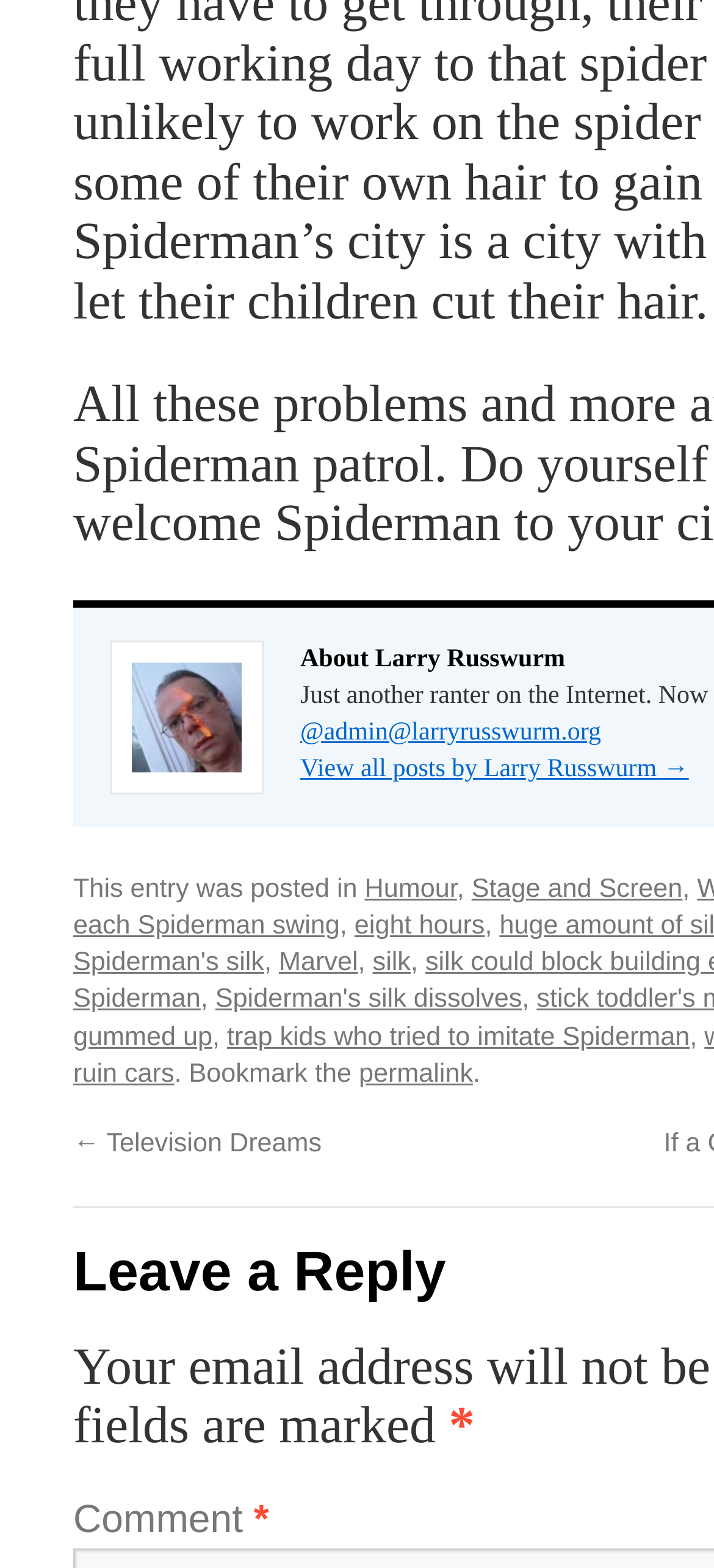Determine the bounding box coordinates of the clickable element necessary to fulfill the instruction: "Visit Universitätsbibliothek". Provide the coordinates as four float numbers within the 0 to 1 range, i.e., [left, top, right, bottom].

None